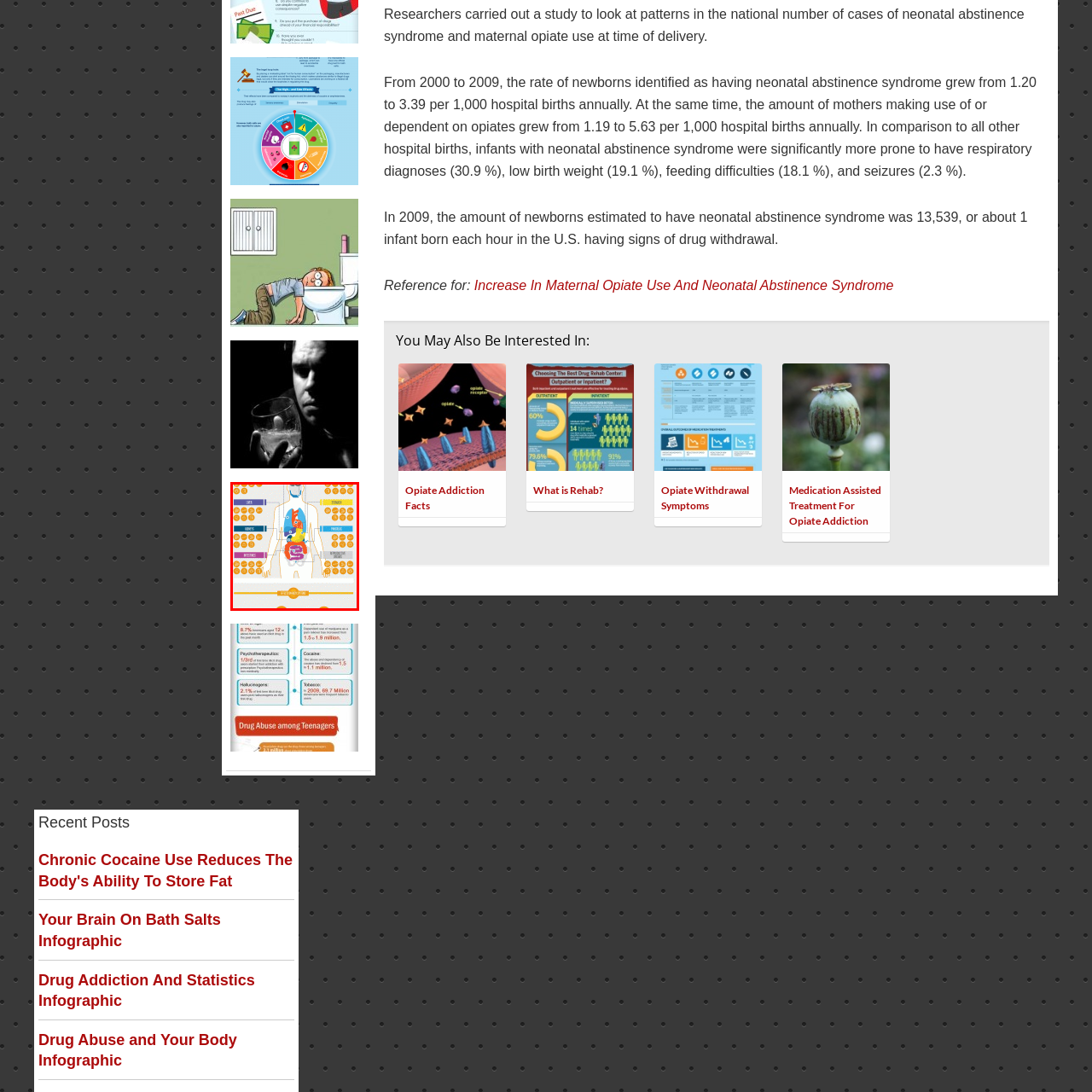Refer to the image enclosed in the red bounding box, then answer the following question in a single word or phrase: What organs are highlighted in the human figure?

Brain, kidneys, liver, pancreas, intestines